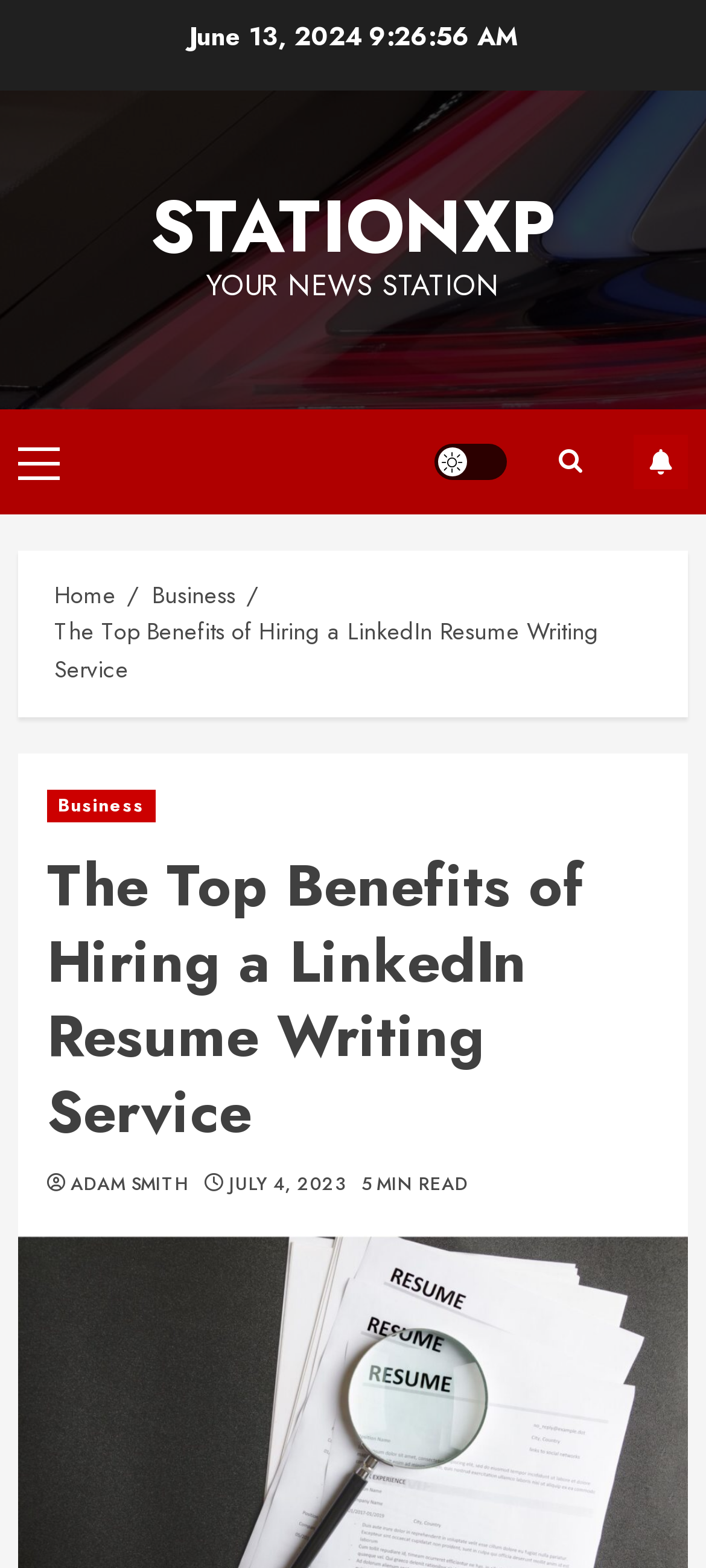Given the webpage screenshot, identify the bounding box of the UI element that matches this description: "Adam Smith".

[0.1, 0.748, 0.269, 0.764]